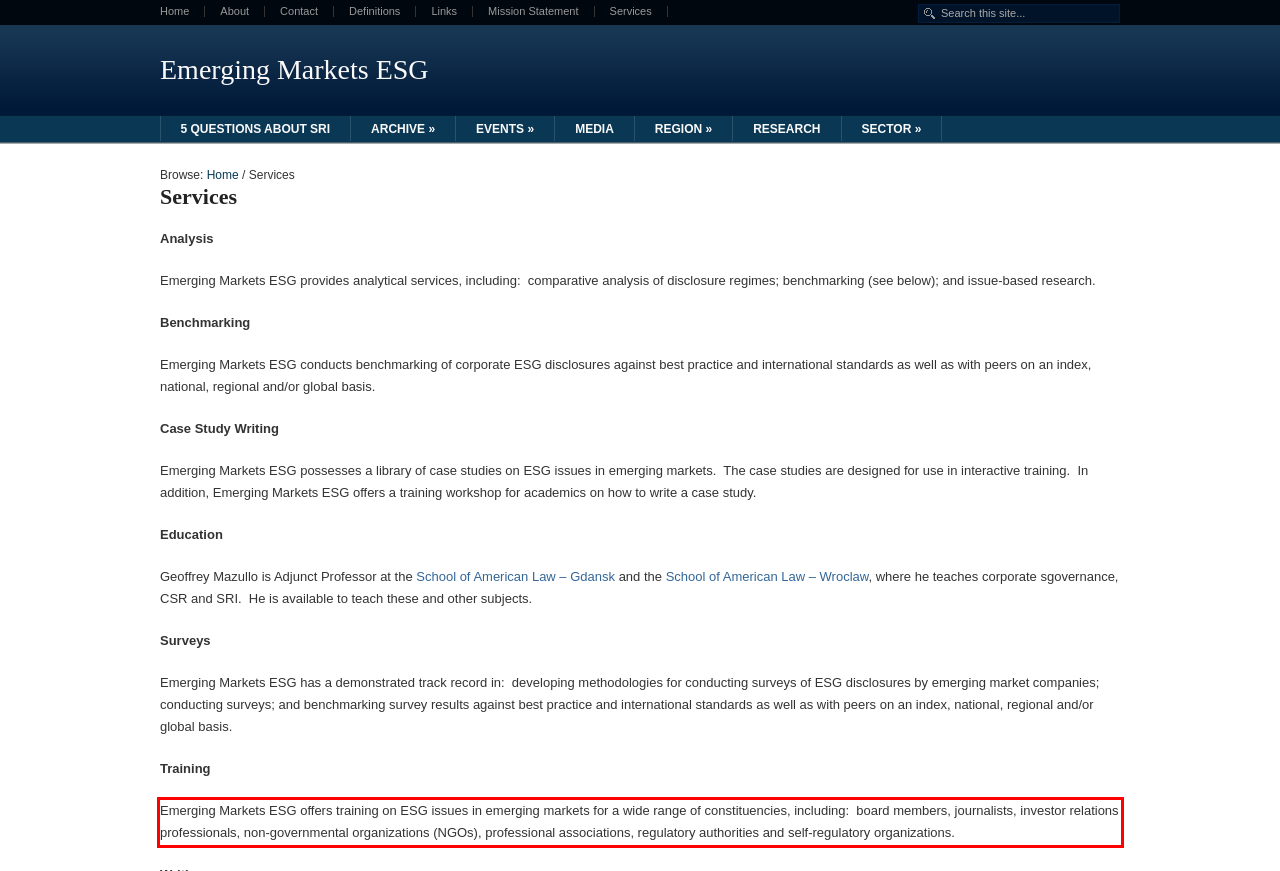The screenshot you have been given contains a UI element surrounded by a red rectangle. Use OCR to read and extract the text inside this red rectangle.

Emerging Markets ESG offers training on ESG issues in emerging markets for a wide range of constituencies, including: board members, journalists, investor relations professionals, non-governmental organizations (NGOs), professional associations, regulatory authorities and self-regulatory organizations.